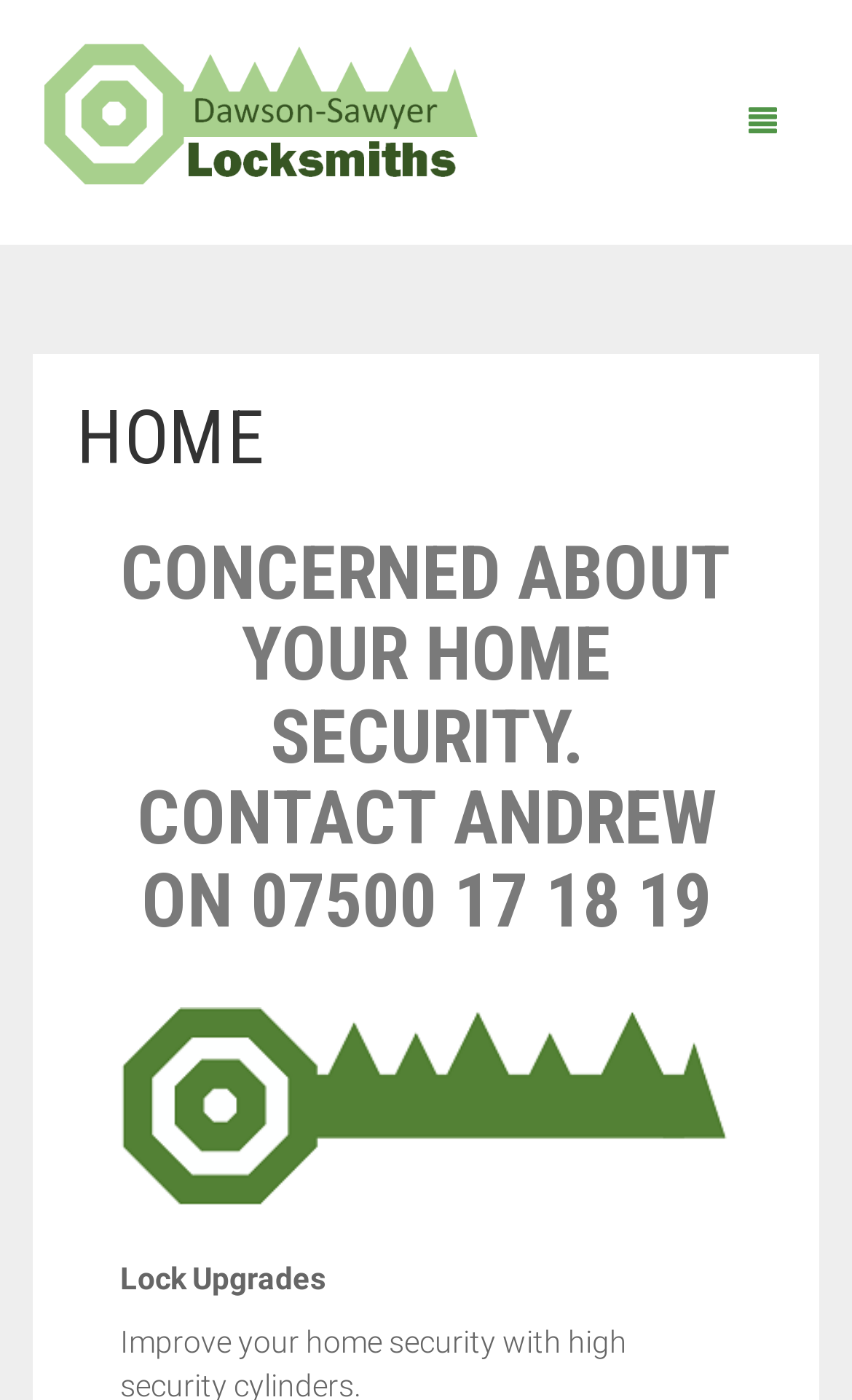Please provide a comprehensive response to the question based on the details in the image: What services do they offer?

I found the services they offer by looking at the links on the left side of the page, which include 'LOCK UPGRADES', 'CCTV', 'BOARDING SERVICES', and more.